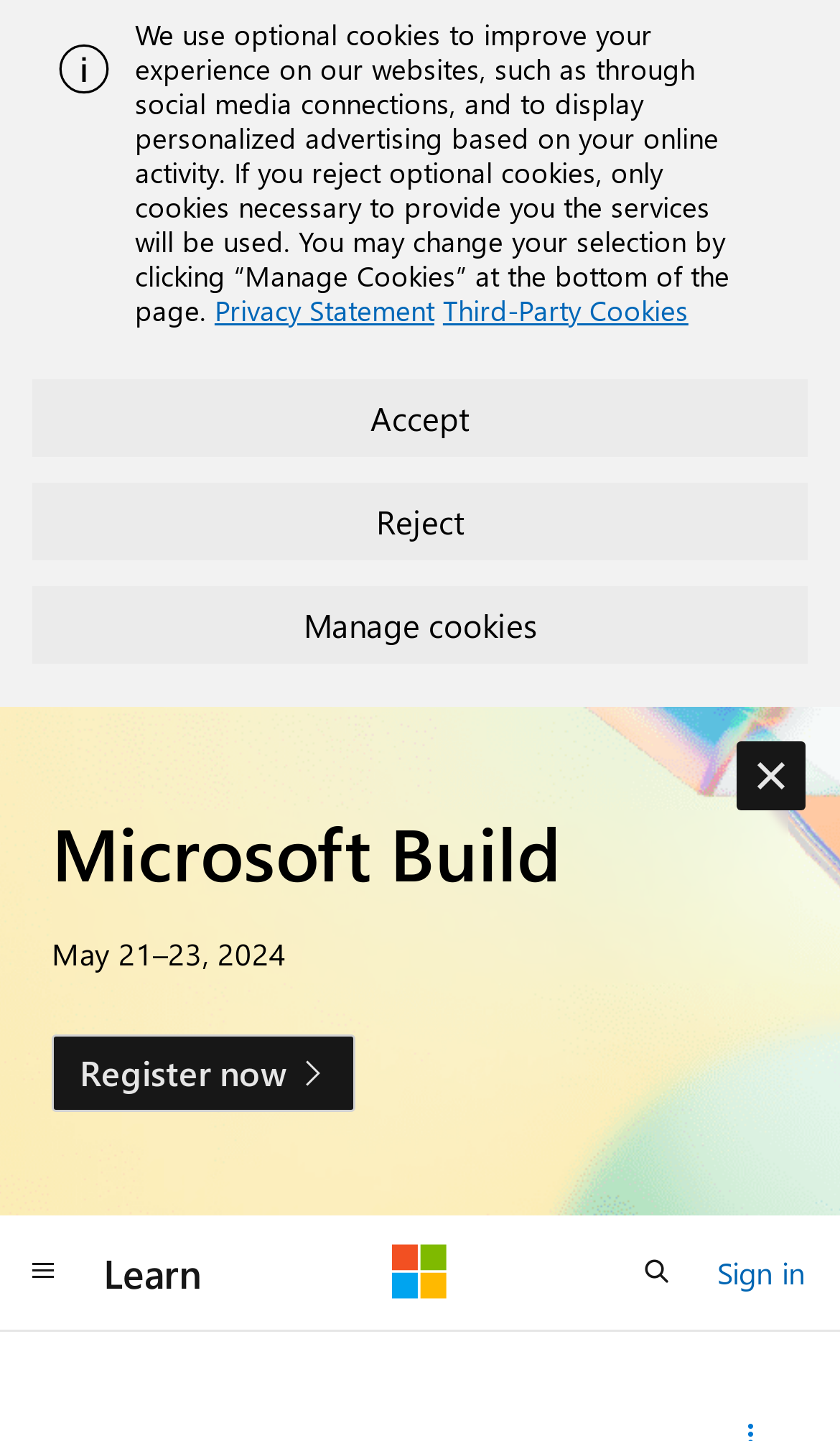Please locate the bounding box coordinates of the element's region that needs to be clicked to follow the instruction: "Dismiss the alert". The bounding box coordinates should be provided as four float numbers between 0 and 1, i.e., [left, top, right, bottom].

[0.877, 0.514, 0.959, 0.562]